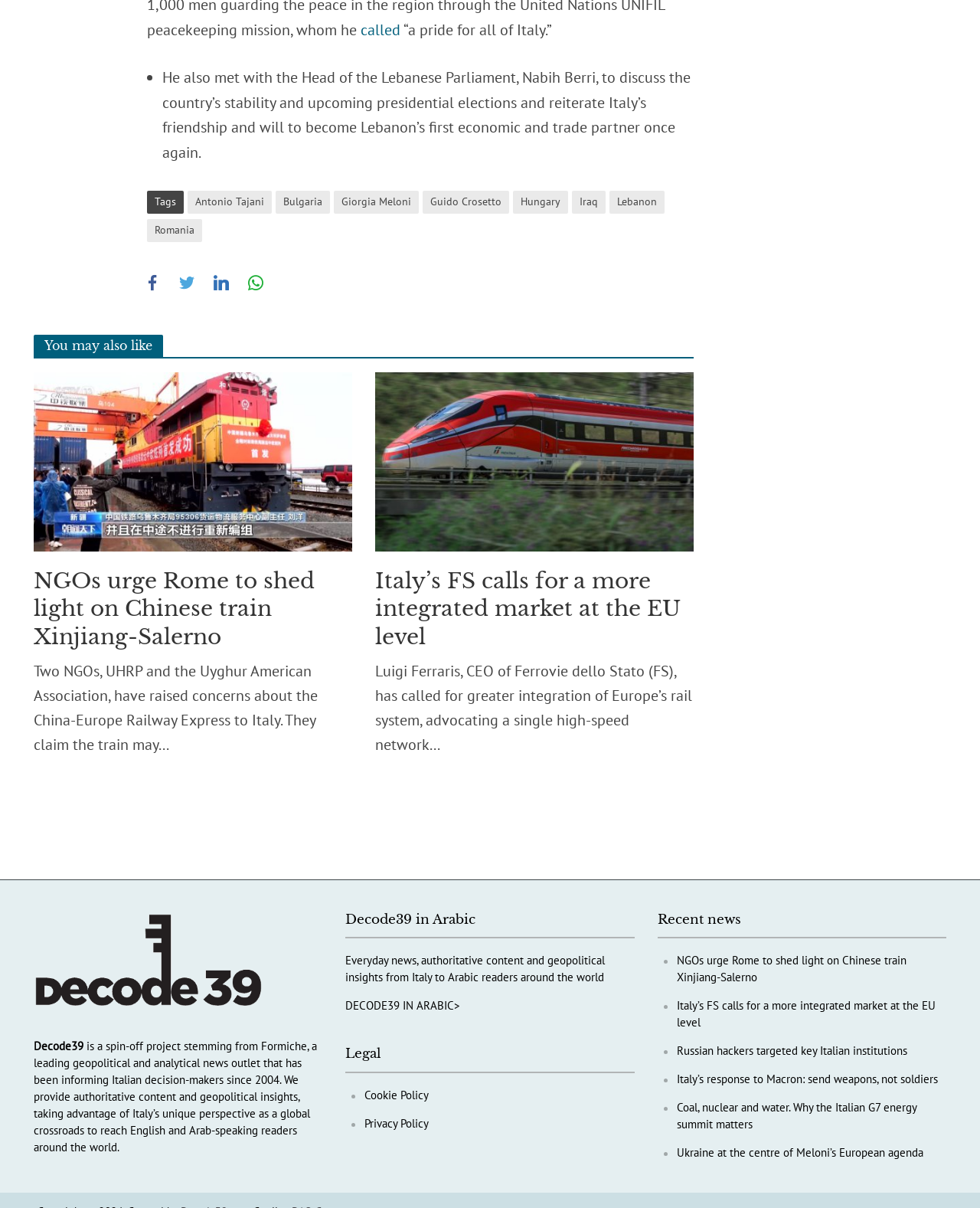Determine the bounding box coordinates of the clickable region to follow the instruction: "View the article about Trenitalia train".

[0.383, 0.308, 0.708, 0.457]